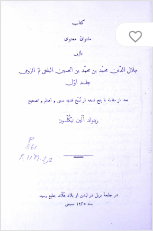Who is the author of the book?
Ensure your answer is thorough and detailed.

The author of the book is Jalal al-Din Muhammad Rumi, a renowned Persian poet, as indicated on the title page of the book 'Masnavi-E-Manavi'.